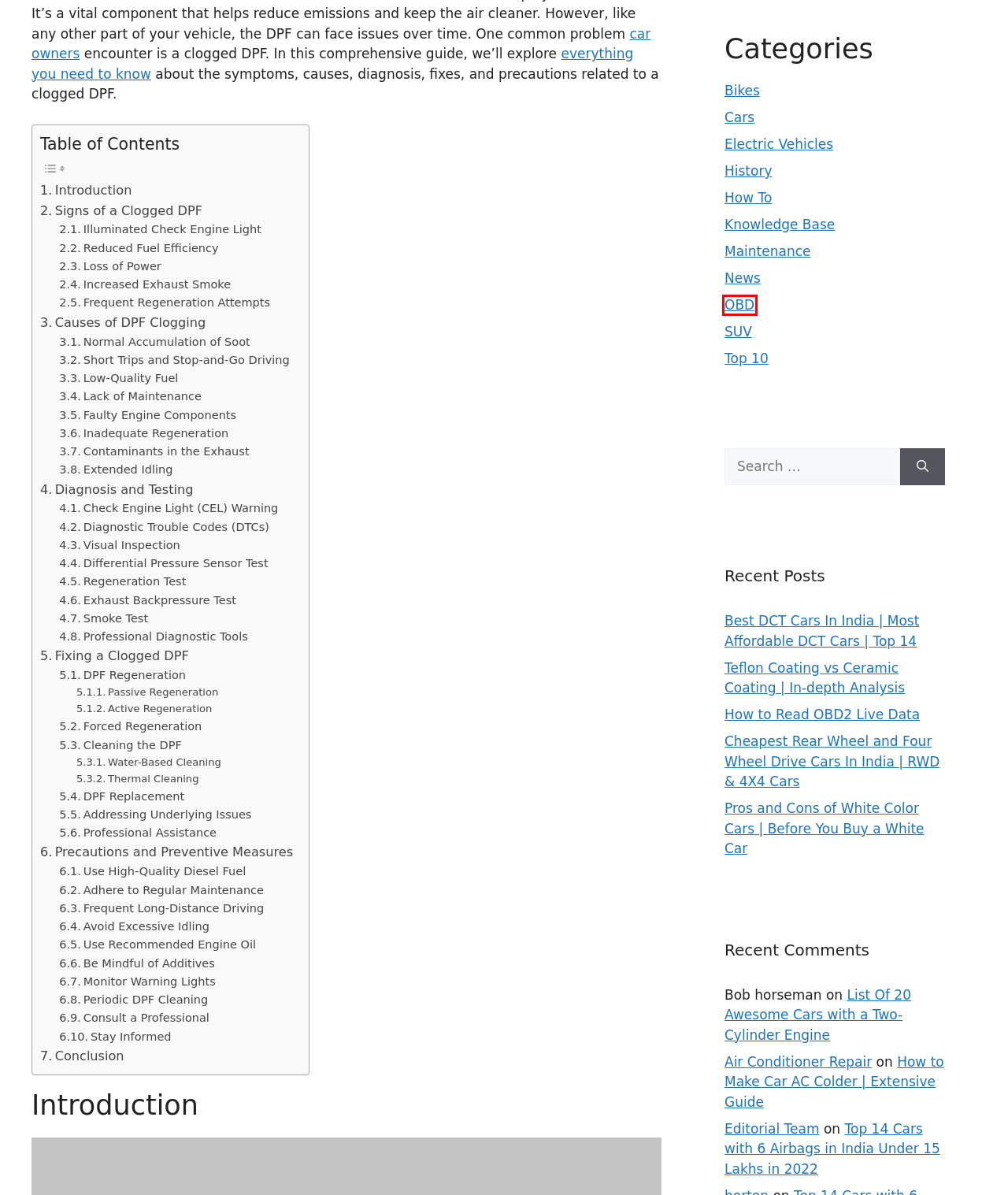Given a webpage screenshot with a UI element marked by a red bounding box, choose the description that best corresponds to the new webpage that will appear after clicking the element. The candidates are:
A. How to Make Car AC Colder | Extensive Guide - GaragePro Blog
B. List Of 20 Awesome Cars with a Two-Cylinder Engine - GaragePro Blog
C. Top 10 - GaragePro Blog
D. OBD - GaragePro Blog
E. Top 14 Cars with 6 Airbags in India Under 15 Lakhs in 2022 - GaragePro Blog
F. Electric Vehicles - GaragePro Blog
G. History - GaragePro Blog
H. Identifying and Addressing Bad Fuel Injectors: A Guide for Car Owners - GaragePro Blog

D